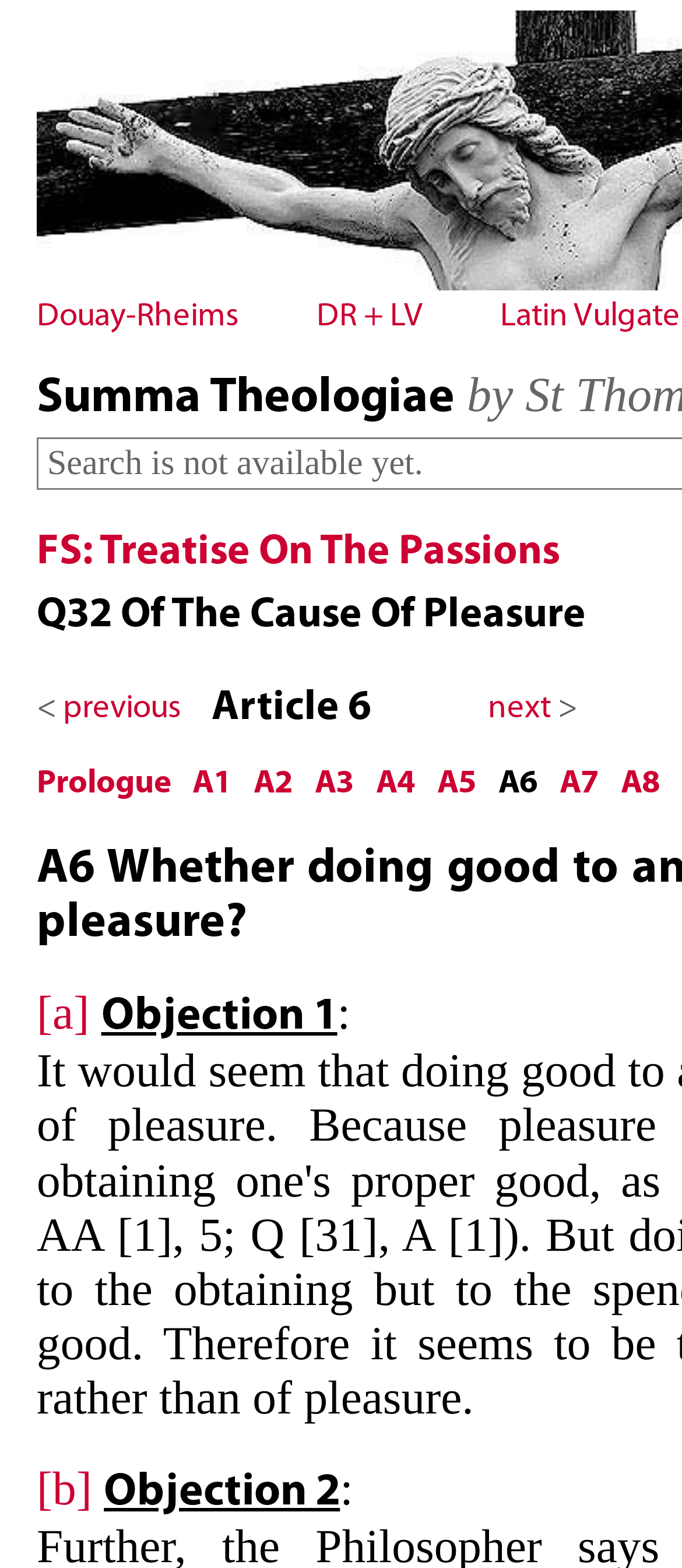What is the previous article in the series?
We need a detailed and meticulous answer to the question.

The previous article in the series can be accessed by clicking the 'previous' link, which is located in the table cell below the 'Article 6' link. This link allows users to navigate to the previous article in the series.